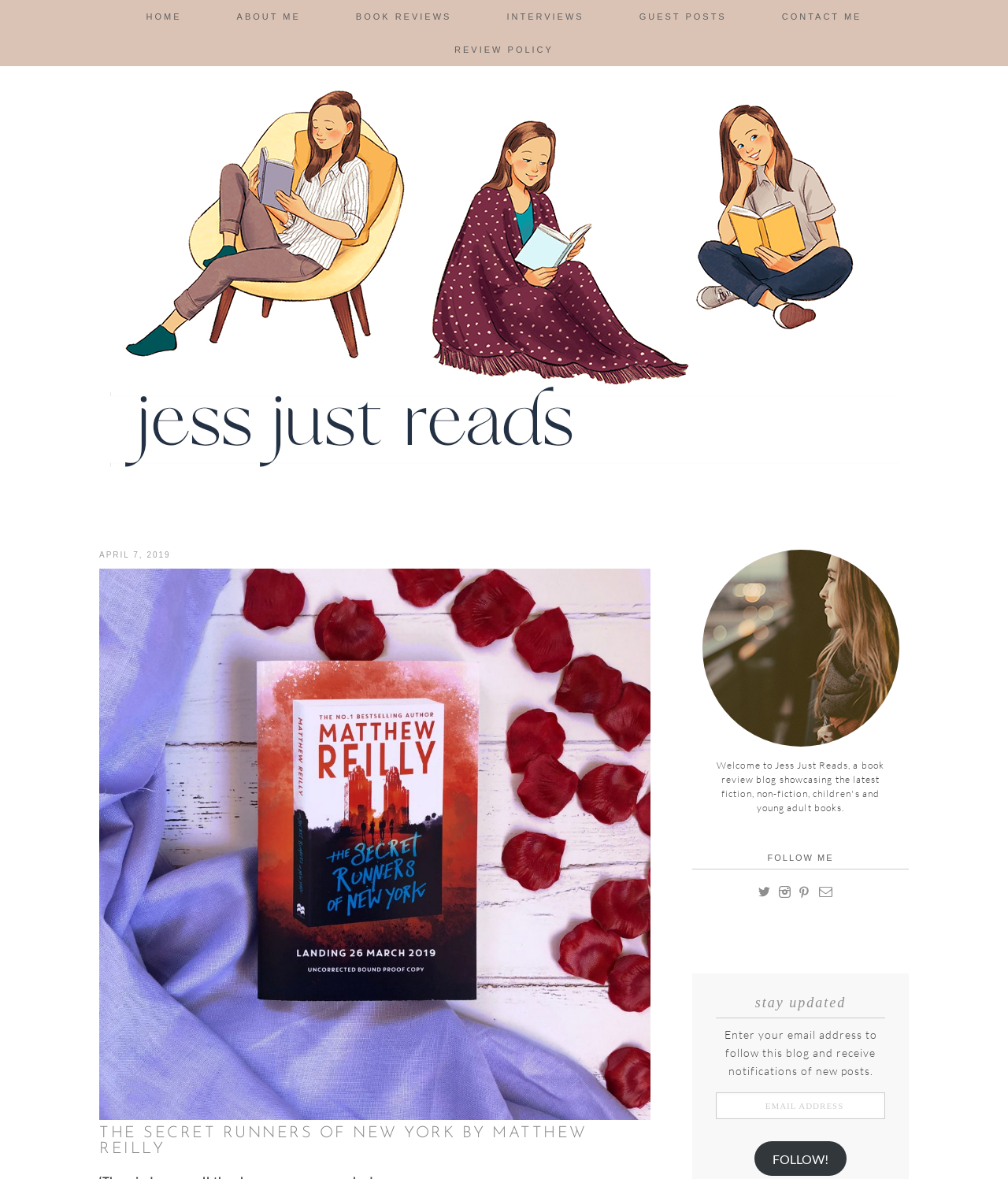Use one word or a short phrase to answer the question provided: 
What is the title of the book being reviewed?

THE SECRET RUNNERS OF NEW YORK BY MATTHEW REILLY